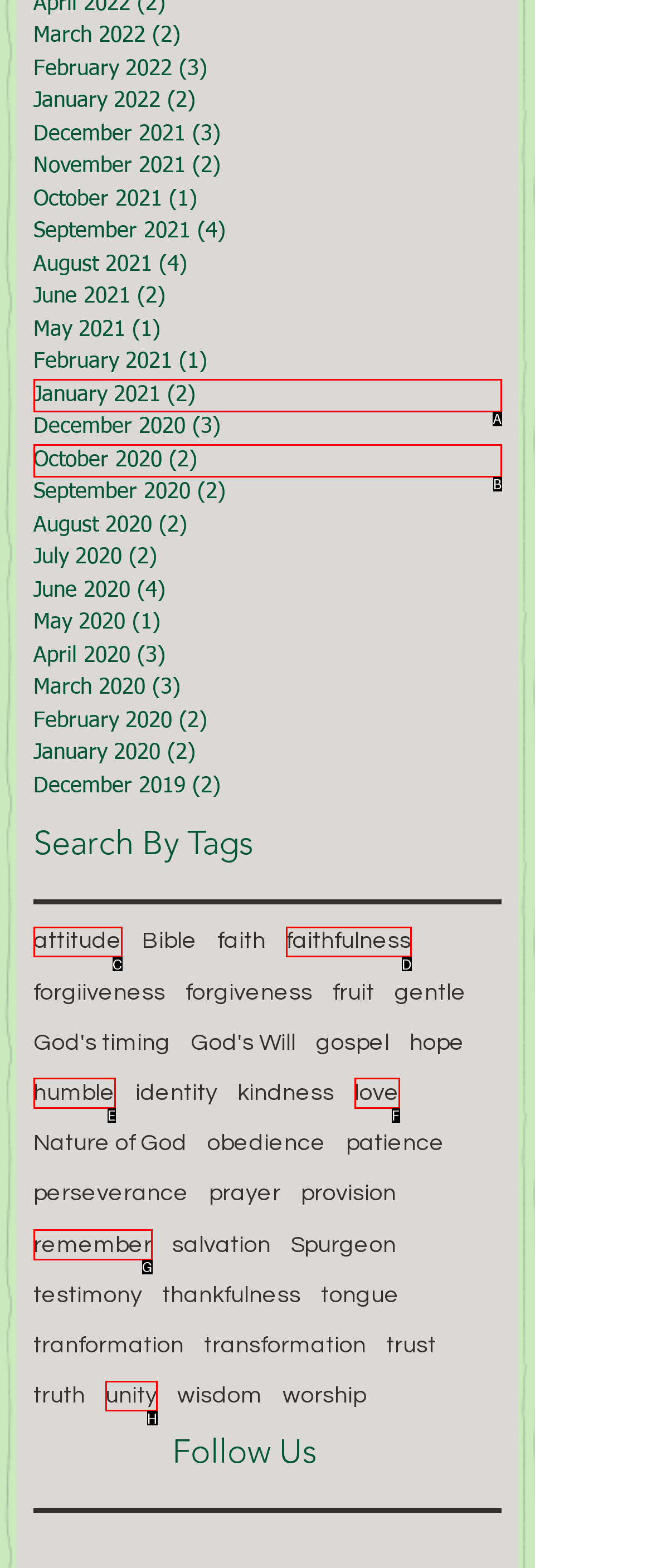Choose the option that matches the following description: January 2021 (2) 2 posts
Answer with the letter of the correct option.

A